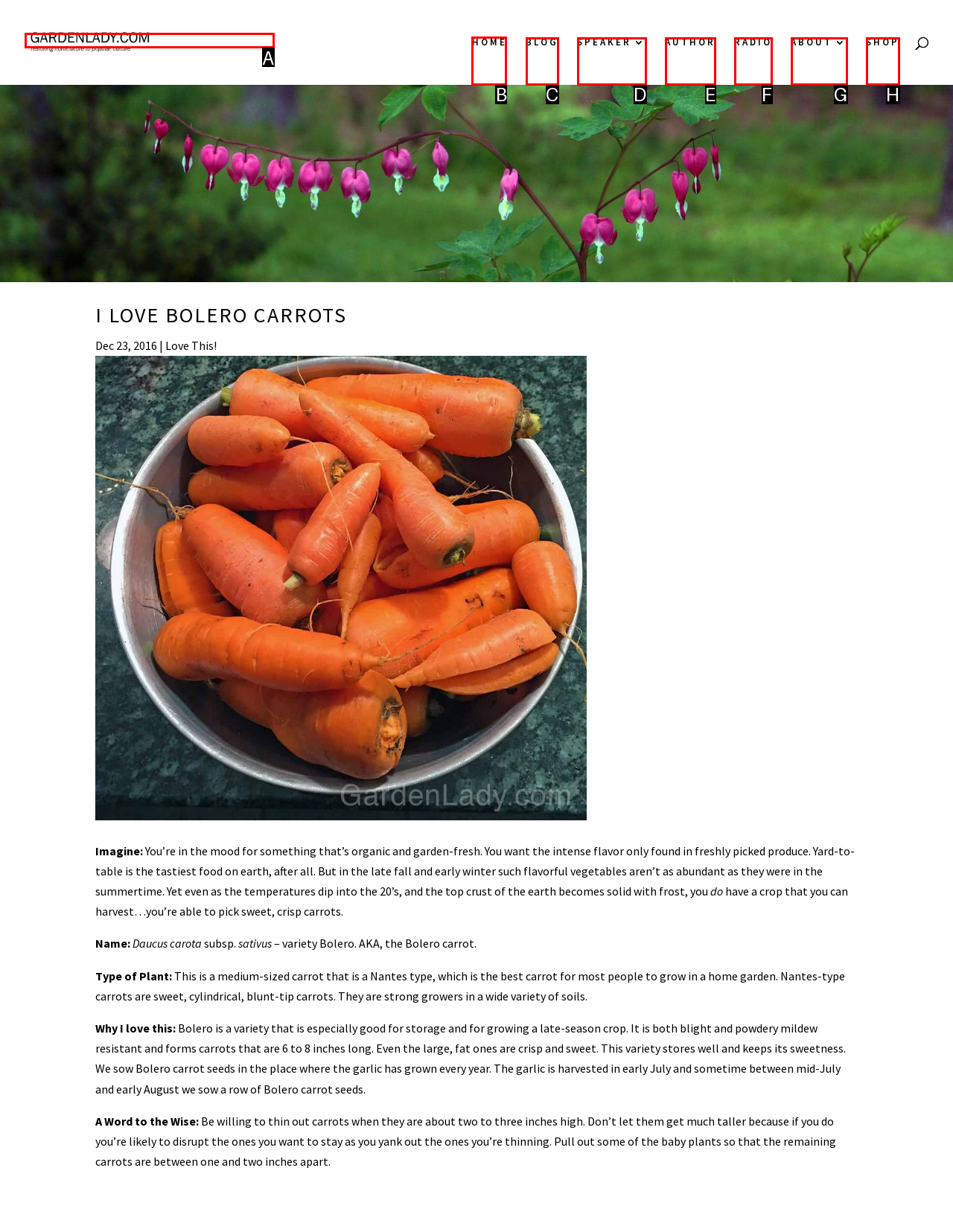Identify the correct HTML element to click for the task: Go to the home page. Provide the letter of your choice.

B